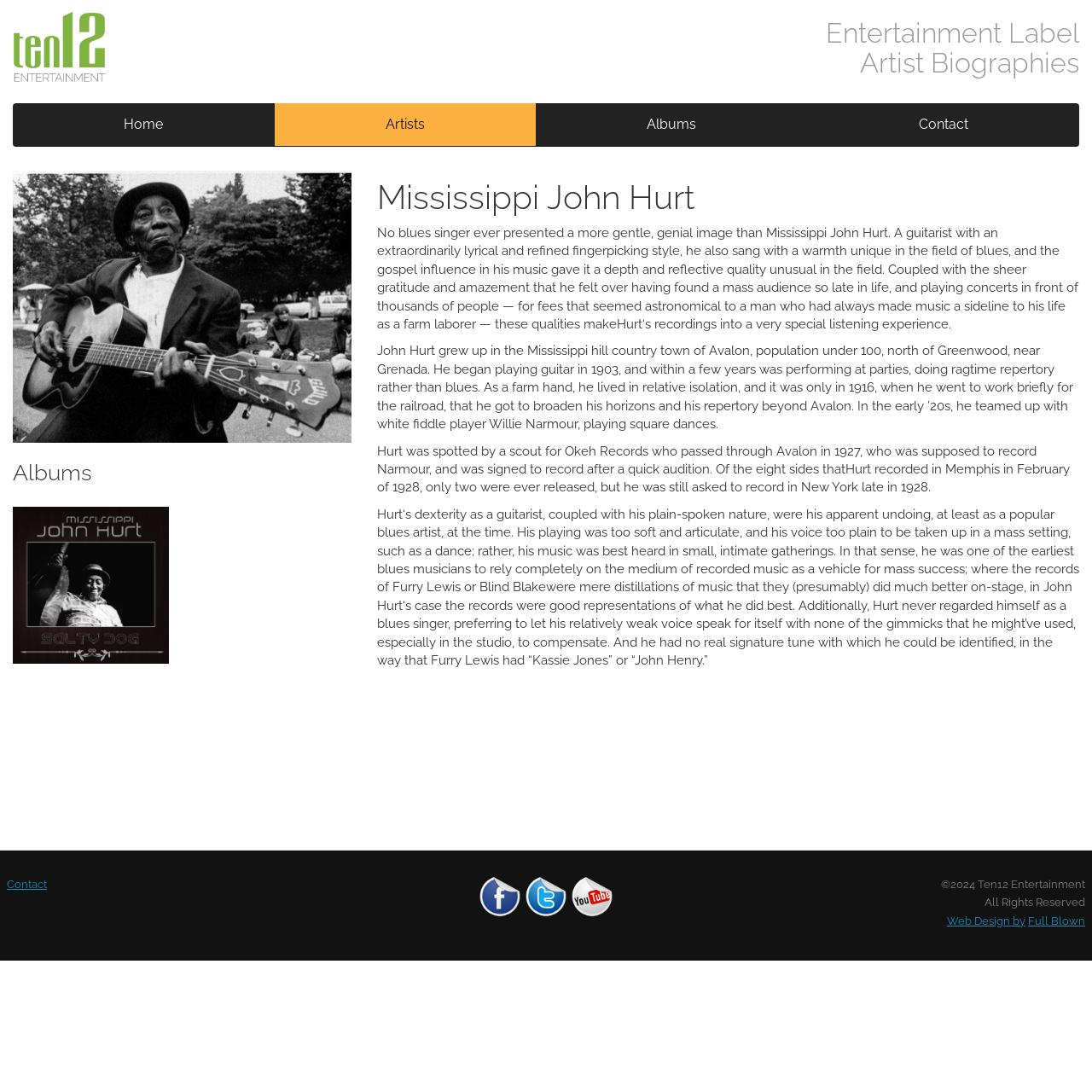Can you pinpoint the bounding box coordinates for the clickable element required for this instruction: "Contact Ten12 Entertainment"? The coordinates should be four float numbers between 0 and 1, i.e., [left, top, right, bottom].

[0.006, 0.804, 0.043, 0.816]